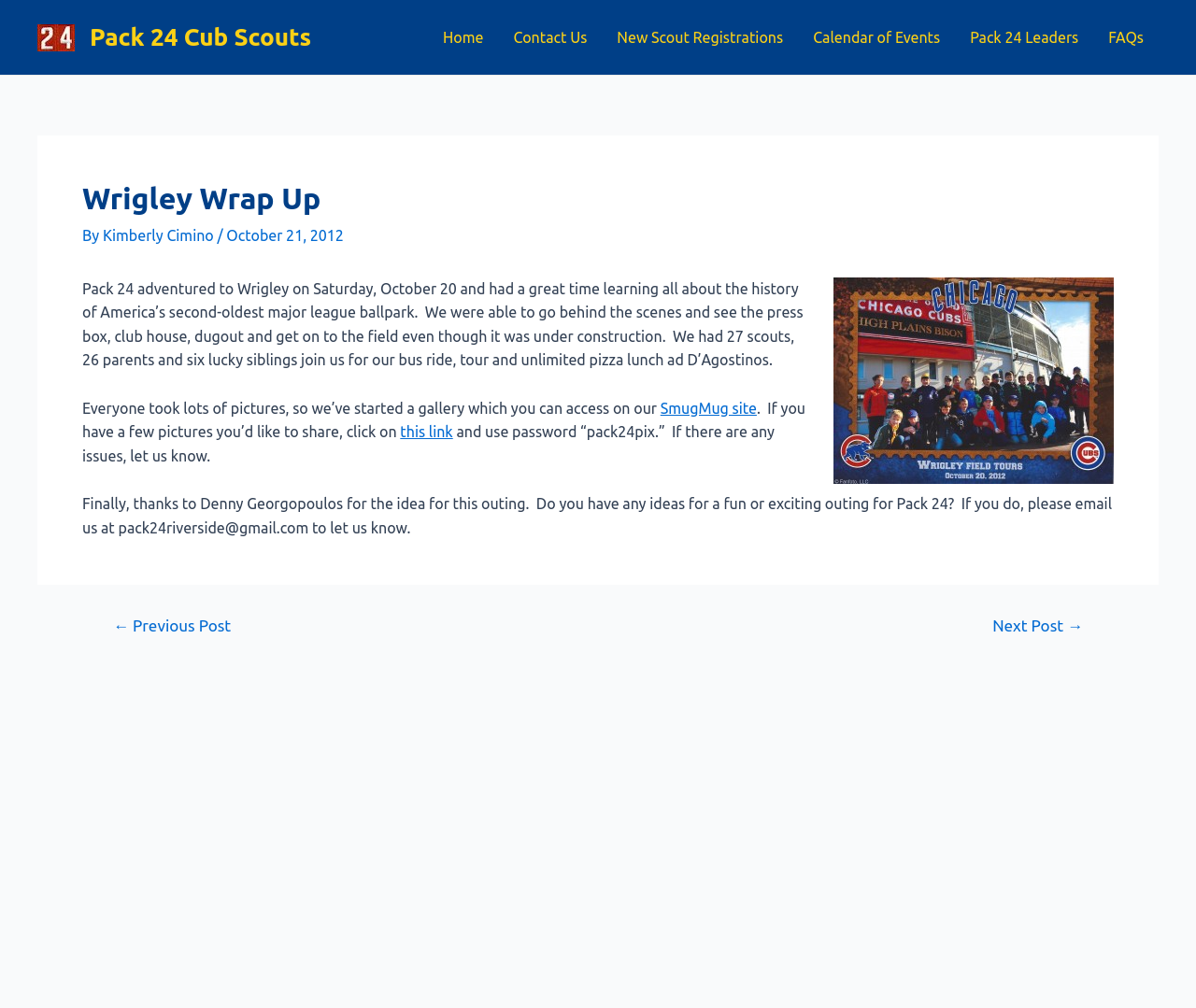Respond with a single word or phrase:
What is the email address to contact Pack 24?

pack24riverside@gmail.com